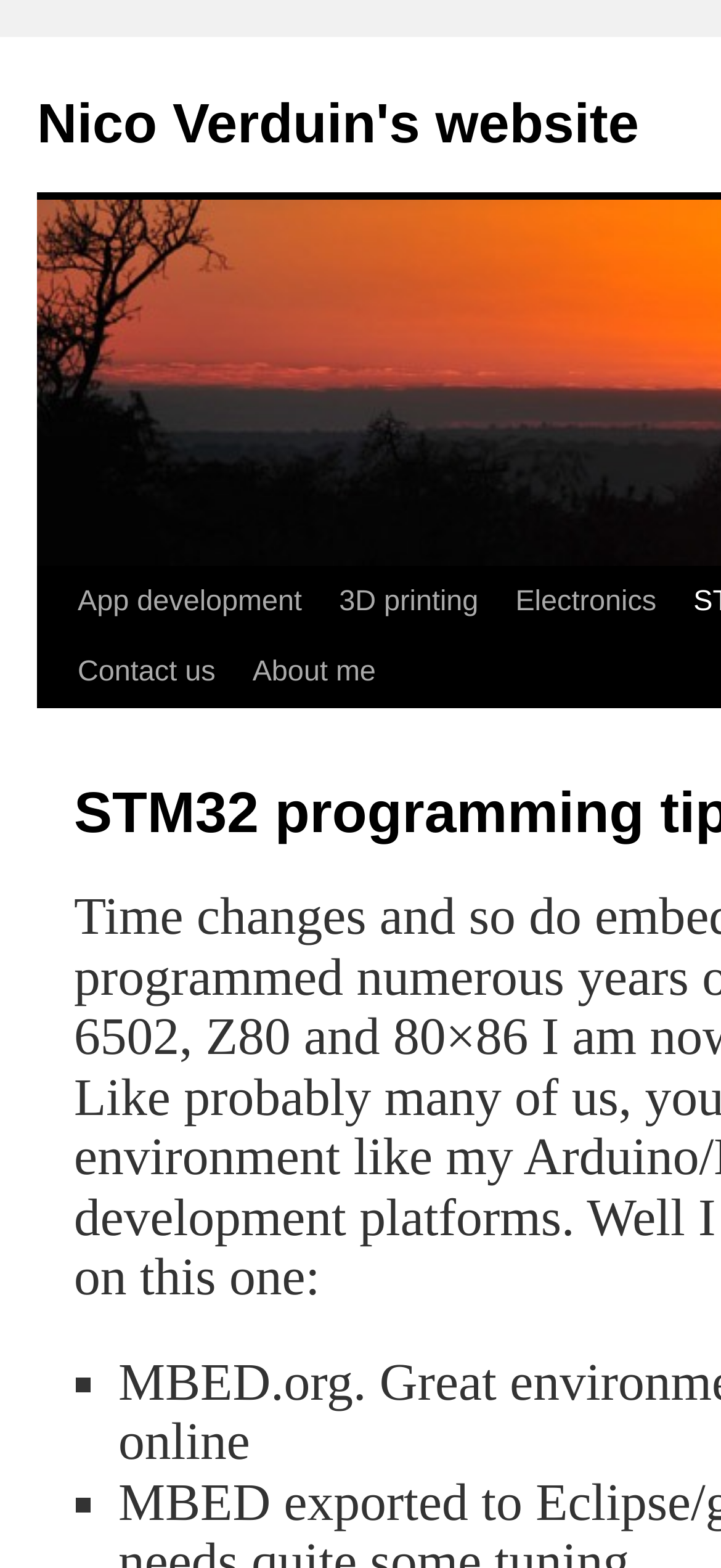How many categories are listed on the top?
Answer the question with a single word or phrase by looking at the picture.

4